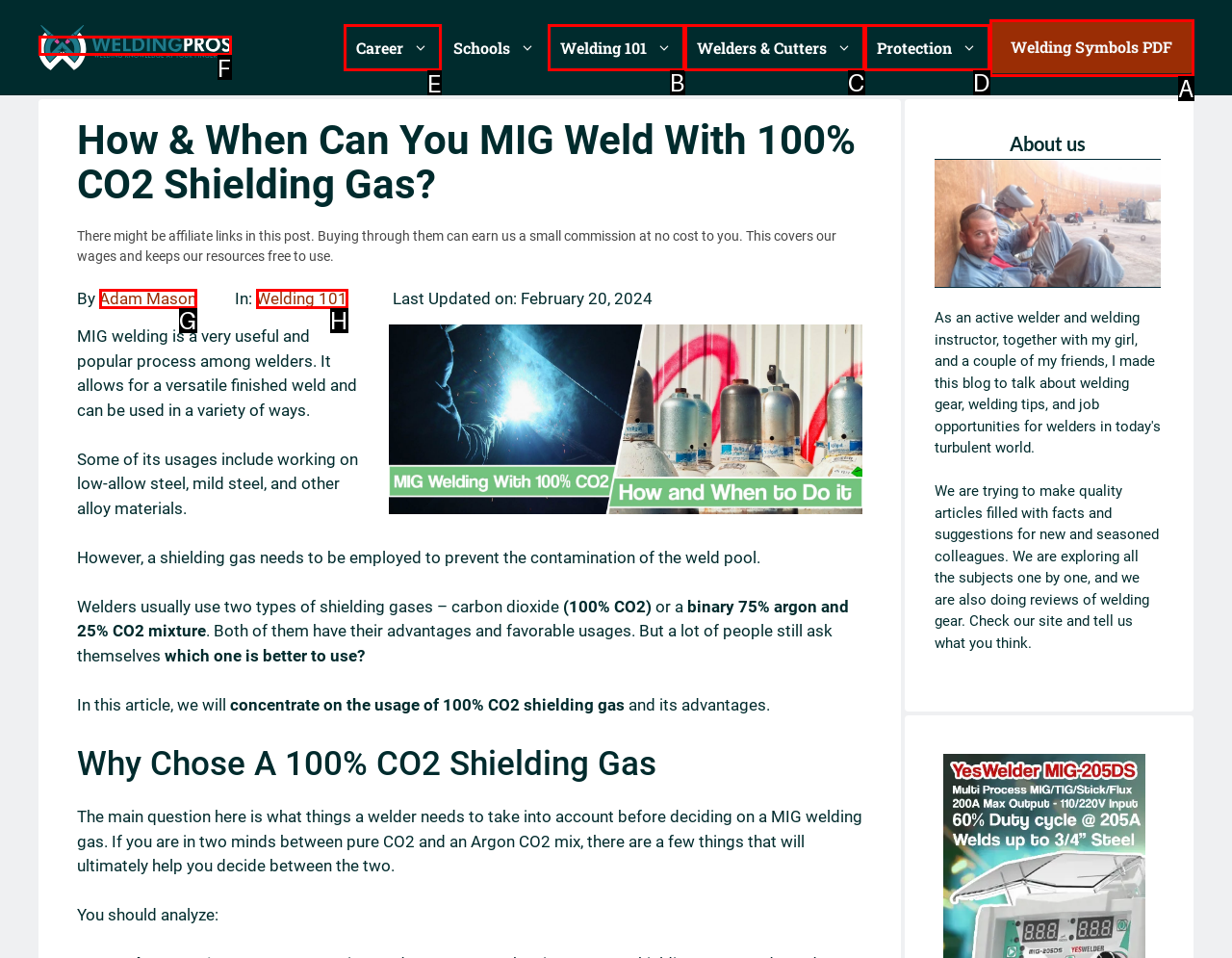Tell me which option I should click to complete the following task: Click on the 'Career' link Answer with the option's letter from the given choices directly.

E